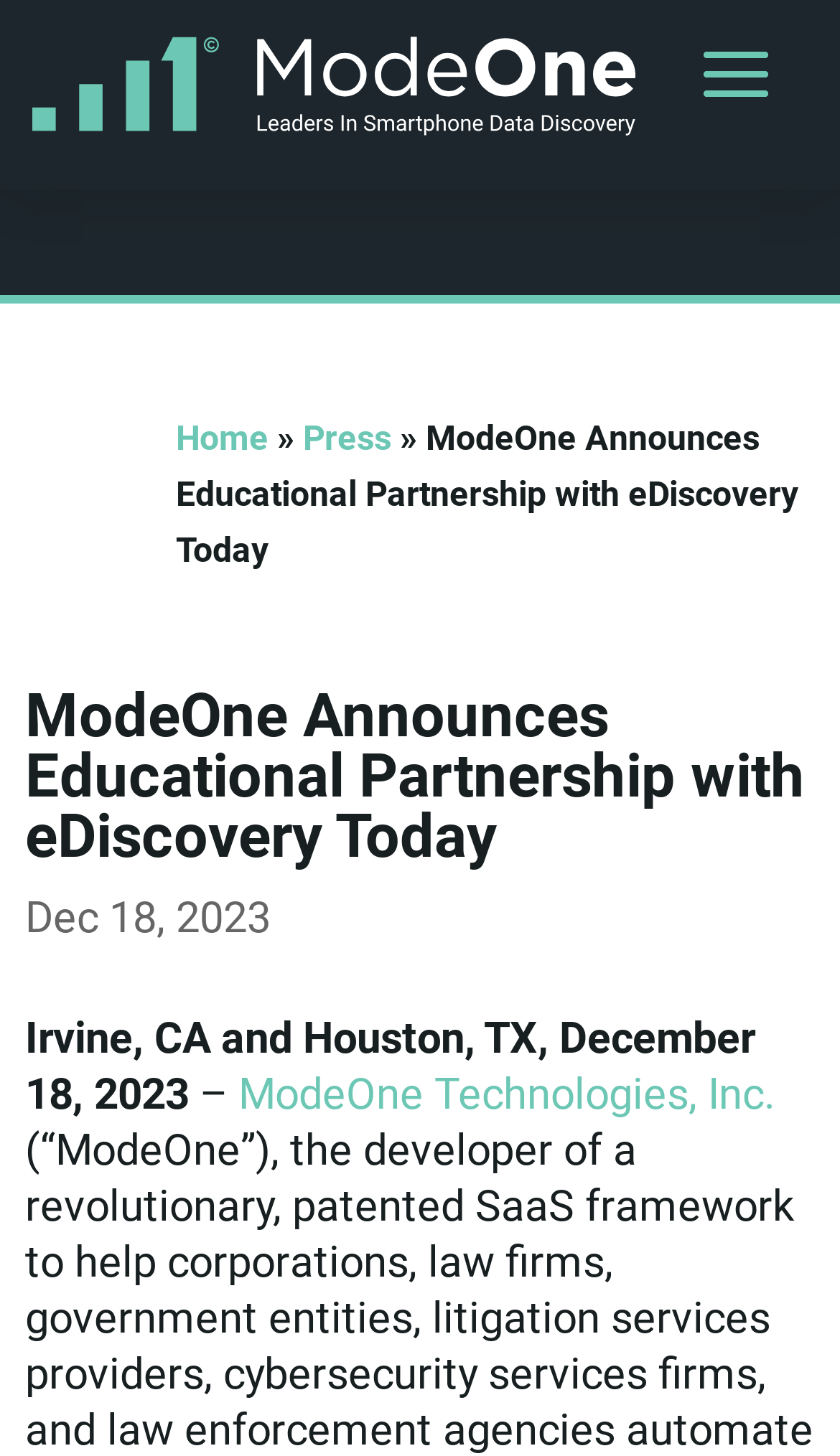Determine the bounding box coordinates for the HTML element described here: "Home".

[0.209, 0.287, 0.32, 0.315]